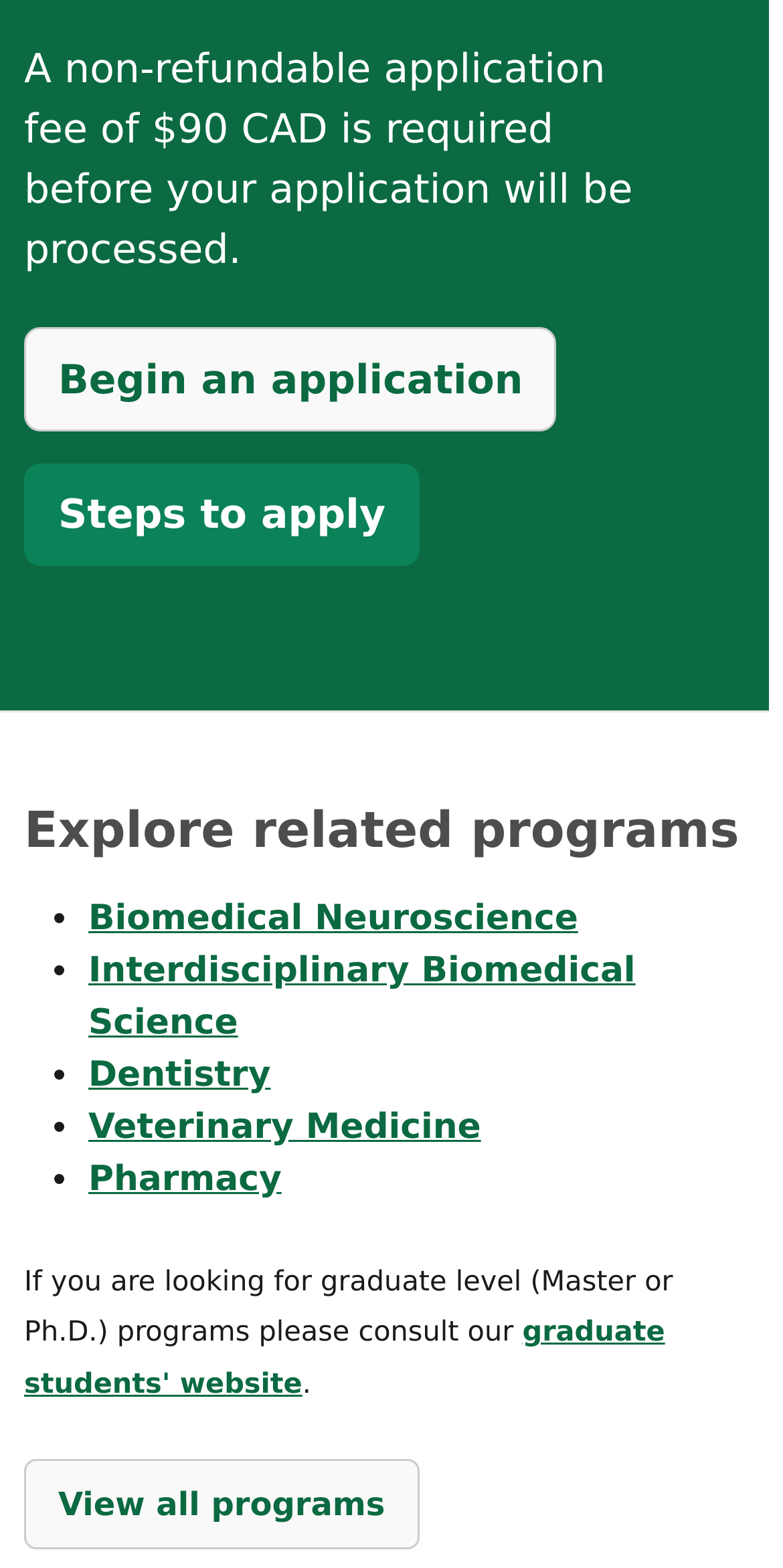Where can graduate level programs be found?
Based on the visual details in the image, please answer the question thoroughly.

The webpage mentions that graduate level programs can be found on the graduate students' website, which is linked from the static text at the bottom of the webpage.